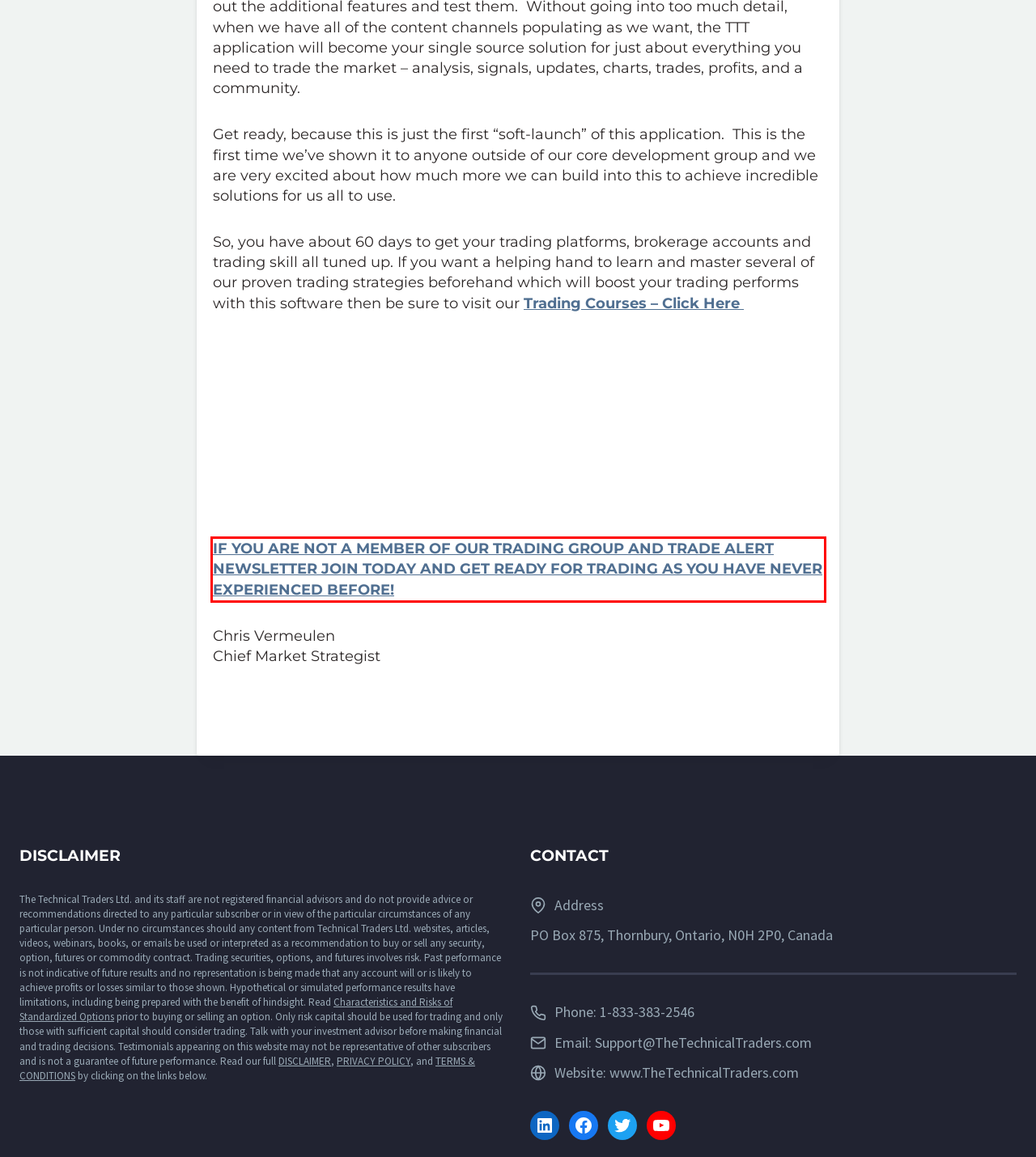Please look at the screenshot provided and find the red bounding box. Extract the text content contained within this bounding box.

IF YOU ARE NOT A MEMBER OF OUR TRADING GROUP AND TRADE ALERT NEWSLETTER JOIN TODAY AND GET READY FOR TRADING AS YOU HAVE NEVER EXPERIENCED BEFORE!